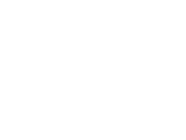Explain the content of the image in detail.

The image showcases the product "Seraseq® FFPE NTRK Fusion RNA Mix," which is designed for use in various research applications. It features a clean, professional aesthetic that highlights its scientific purpose. The product is part of a range of Seraseq offerings, implying its significance in oncology and molecular biology research. This specific mix is likely intended for analyzing RNA fusions related to NTRK genes, which are crucial in cancer diagnostics. The image plays a crucial role in providing visual context for potential customers exploring this advanced molecular product, contributing to informed purchasing decisions.